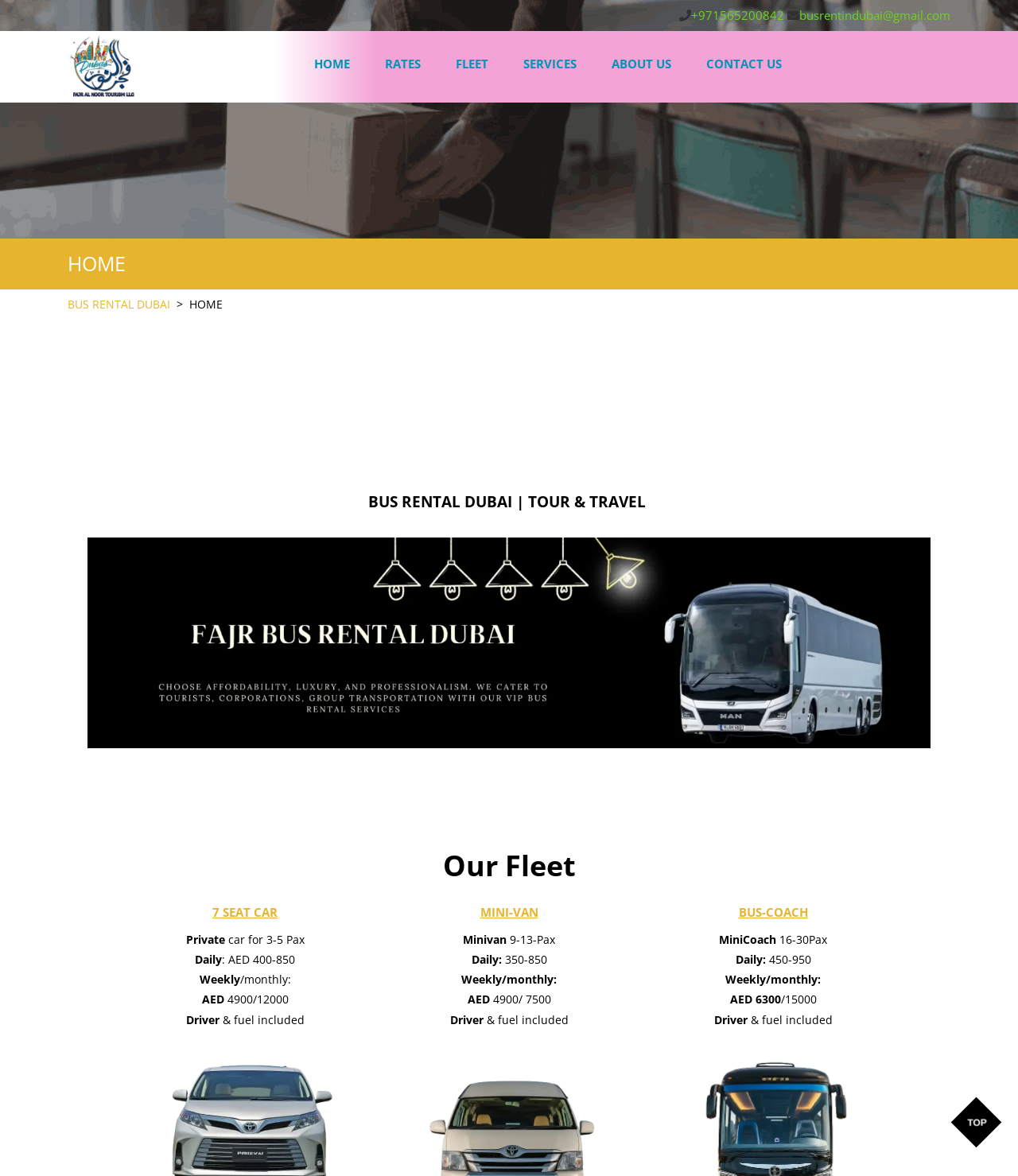Find the bounding box of the web element that fits this description: "MINI-VAN".

[0.471, 0.769, 0.529, 0.783]